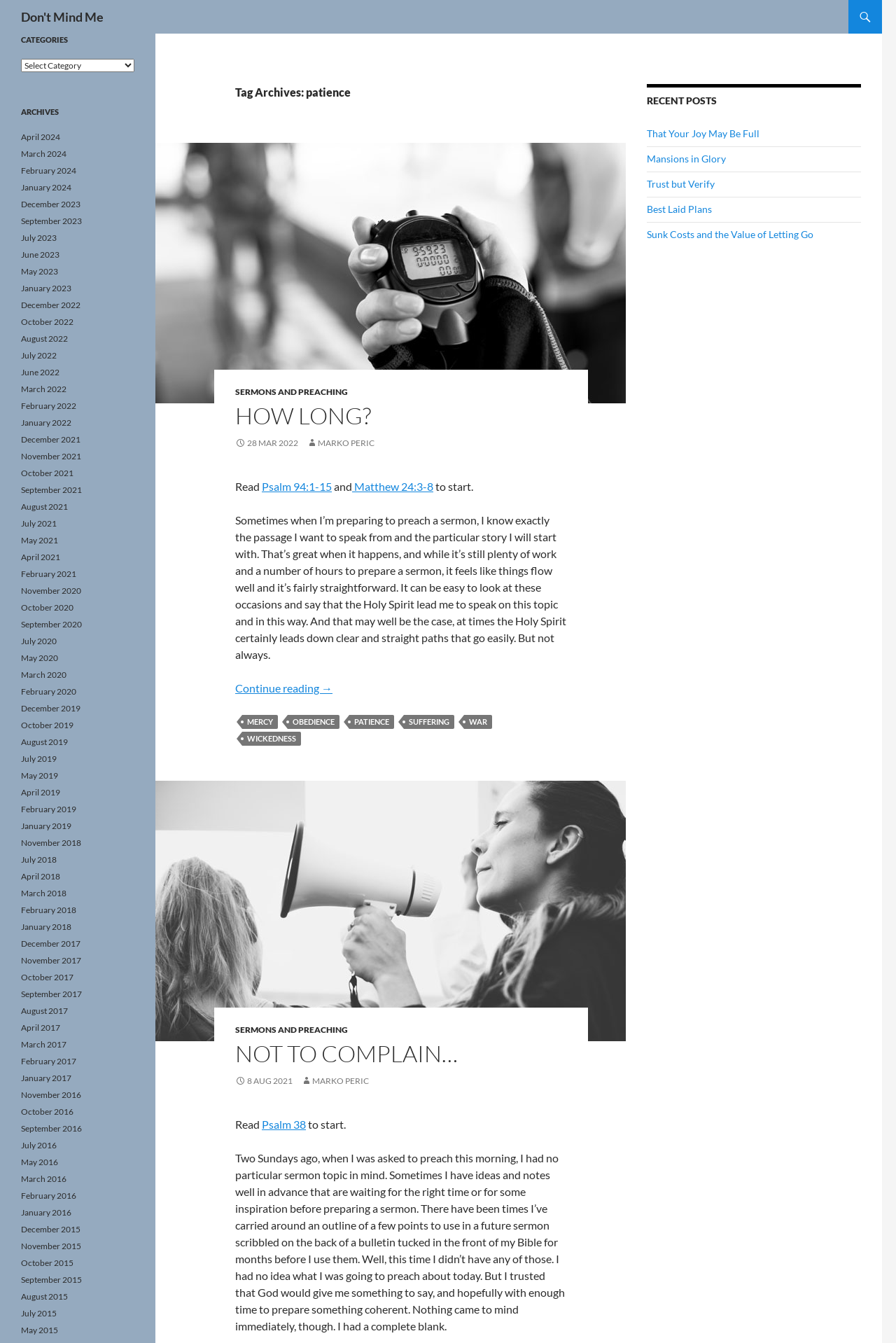Highlight the bounding box coordinates of the region I should click on to meet the following instruction: "Read the 'NOT TO COMPLAIN…' post".

[0.262, 0.774, 0.511, 0.795]